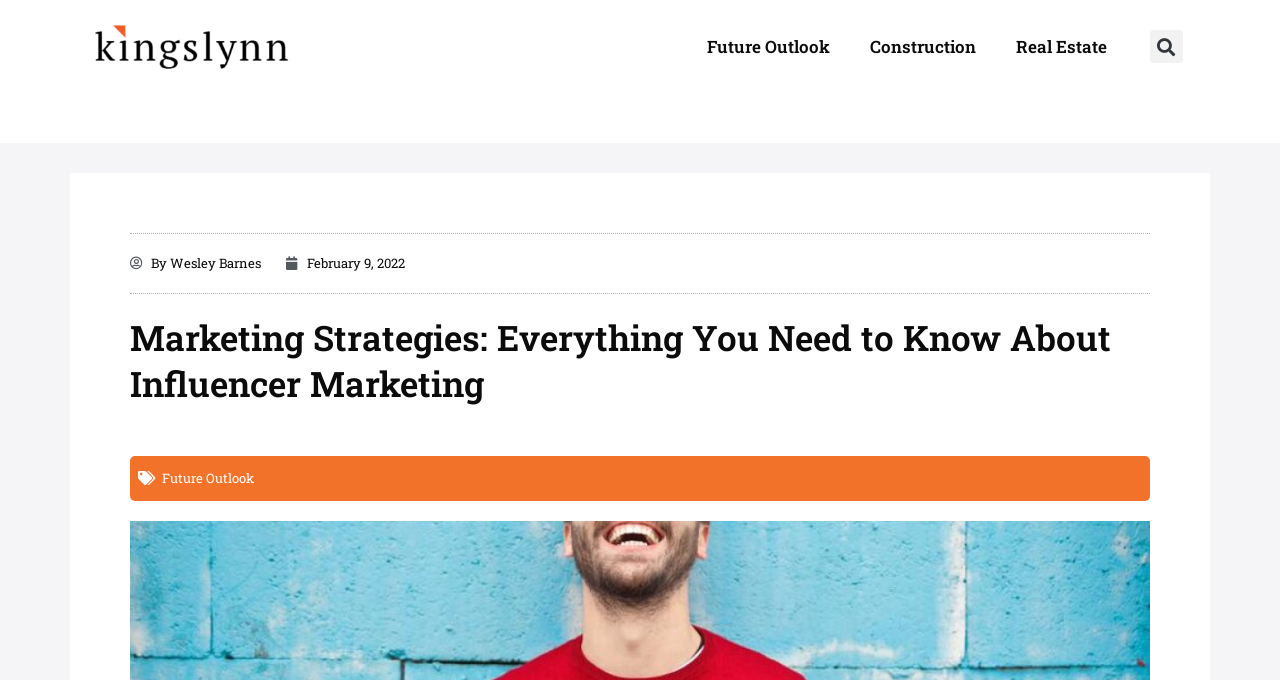Provide a short answer using a single word or phrase for the following question: 
How many links are there in the top navigation bar?

3